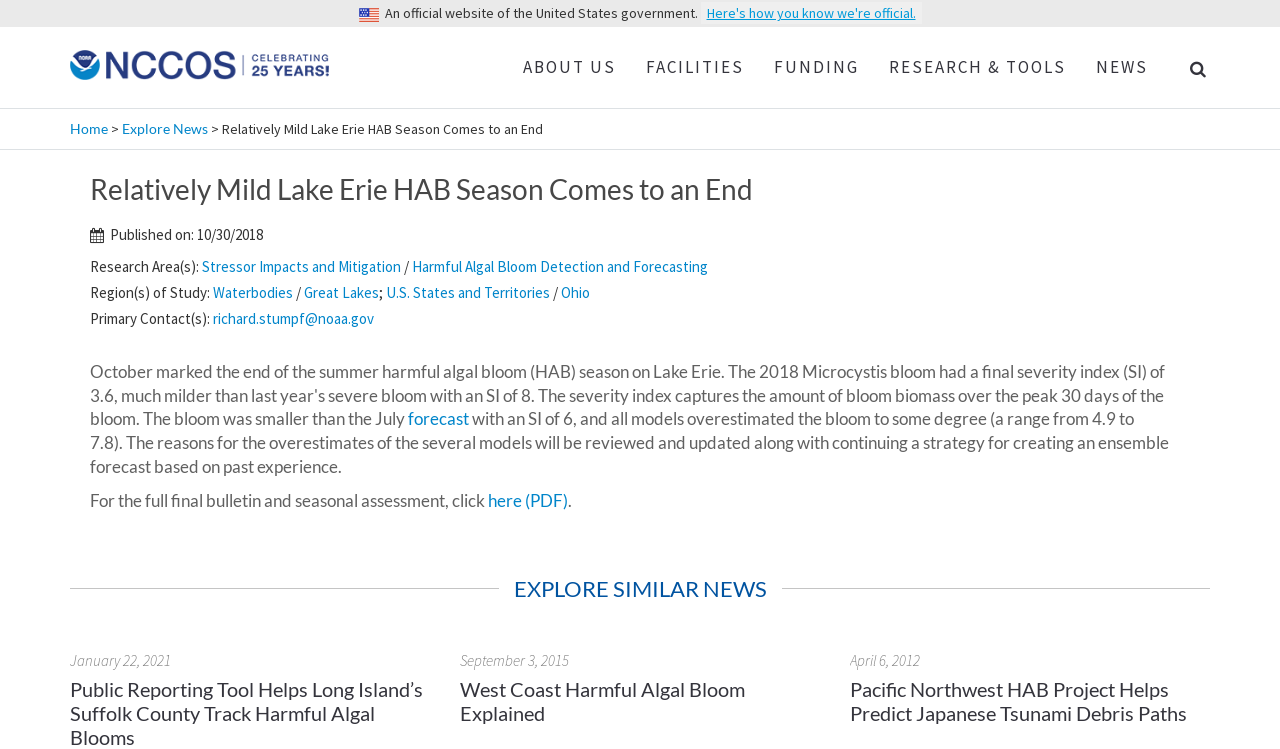Use one word or a short phrase to answer the question provided: 
What is the format of the full final bulletin and seasonal assessment?

PDF